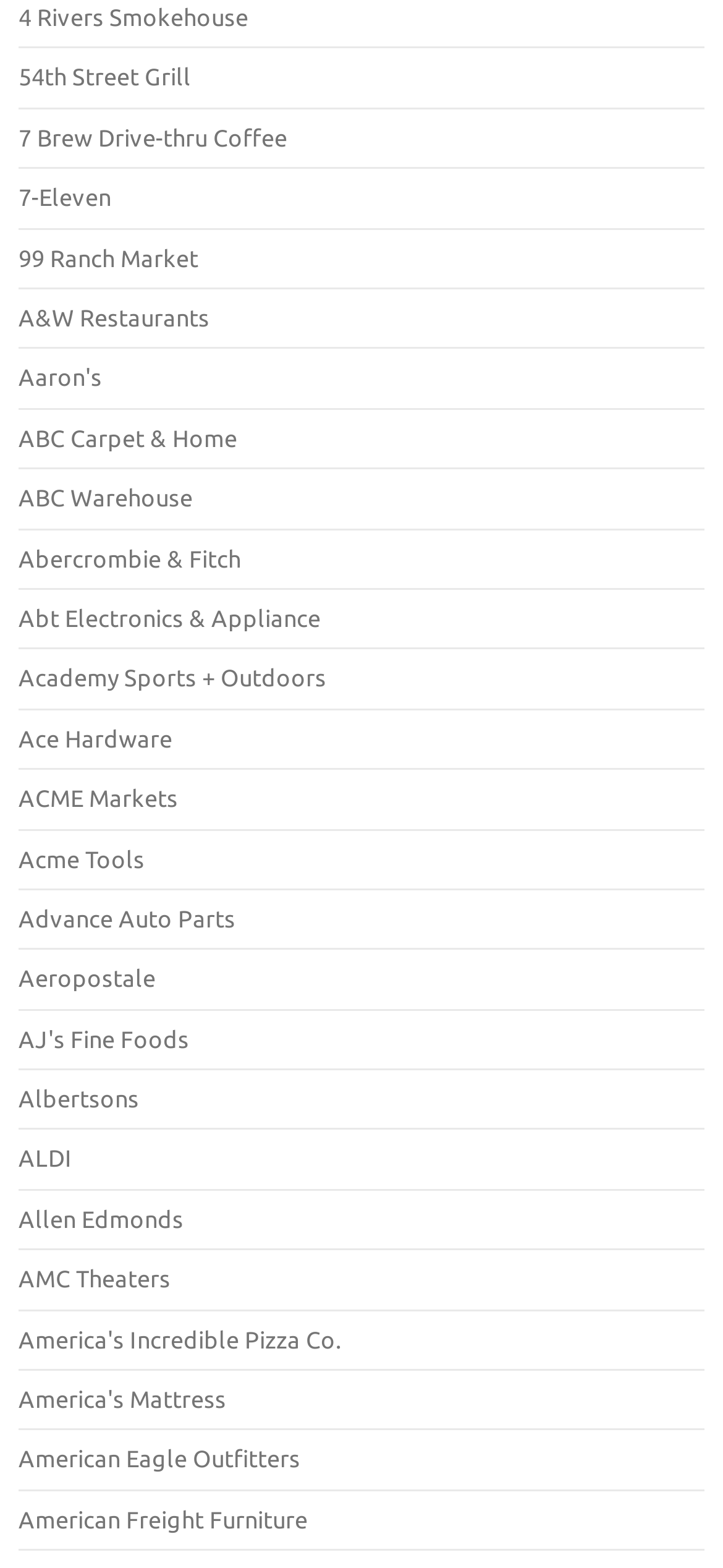What is the first brand listed?
Use the screenshot to answer the question with a single word or phrase.

4 Rivers Smokehouse